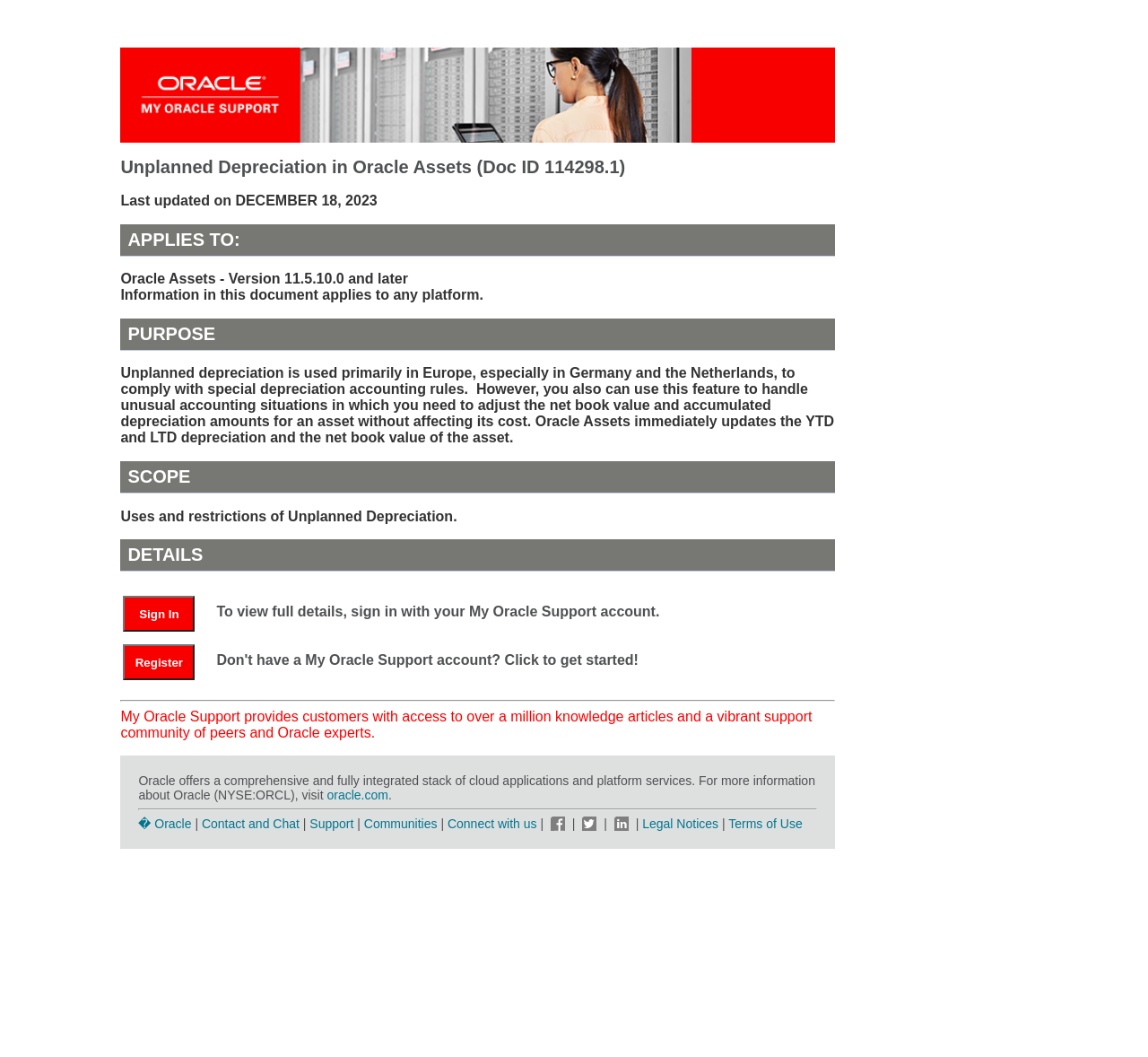Find the bounding box coordinates of the clickable area required to complete the following action: "Contact and chat with Oracle".

[0.176, 0.772, 0.261, 0.786]